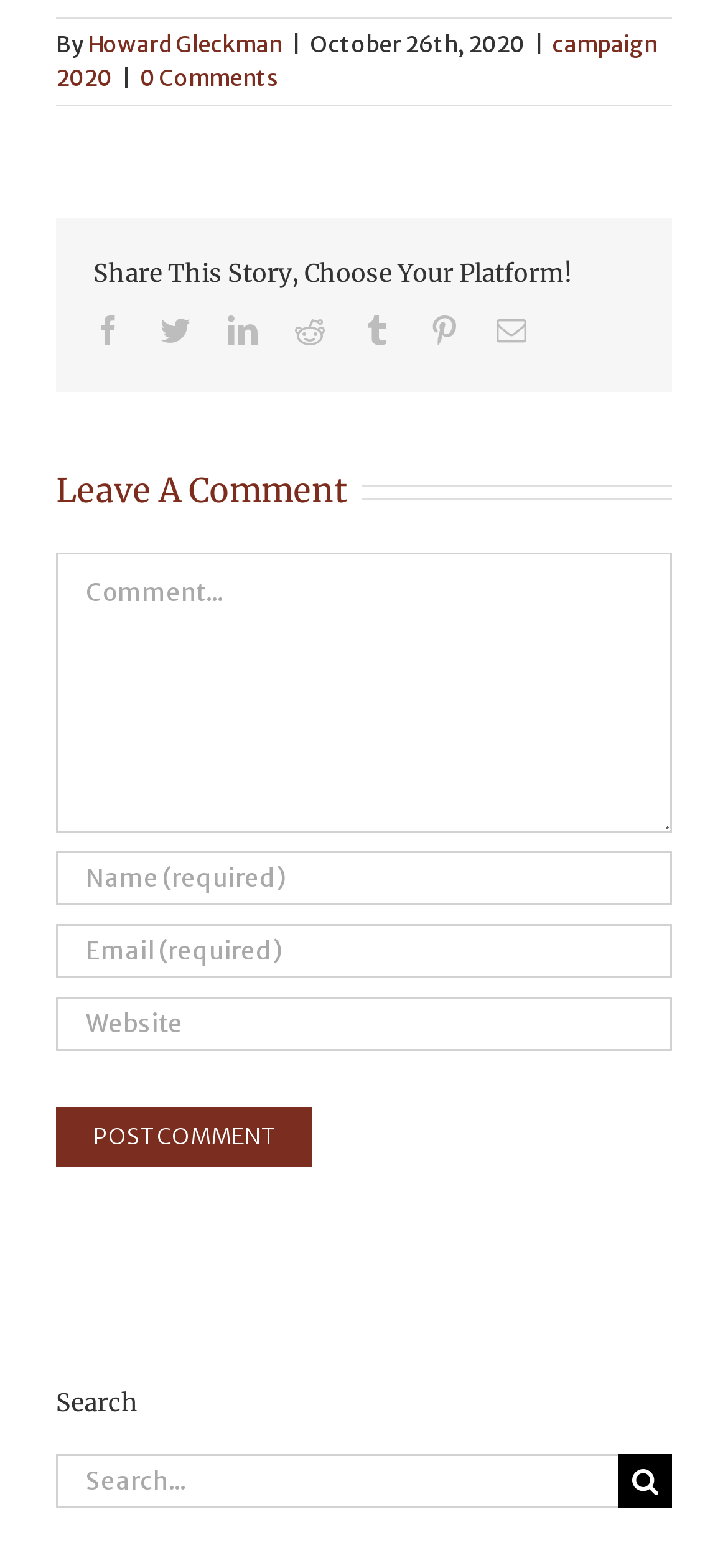What is required to leave a comment?
Answer the question with a single word or phrase derived from the image.

Name, Email, and Comment